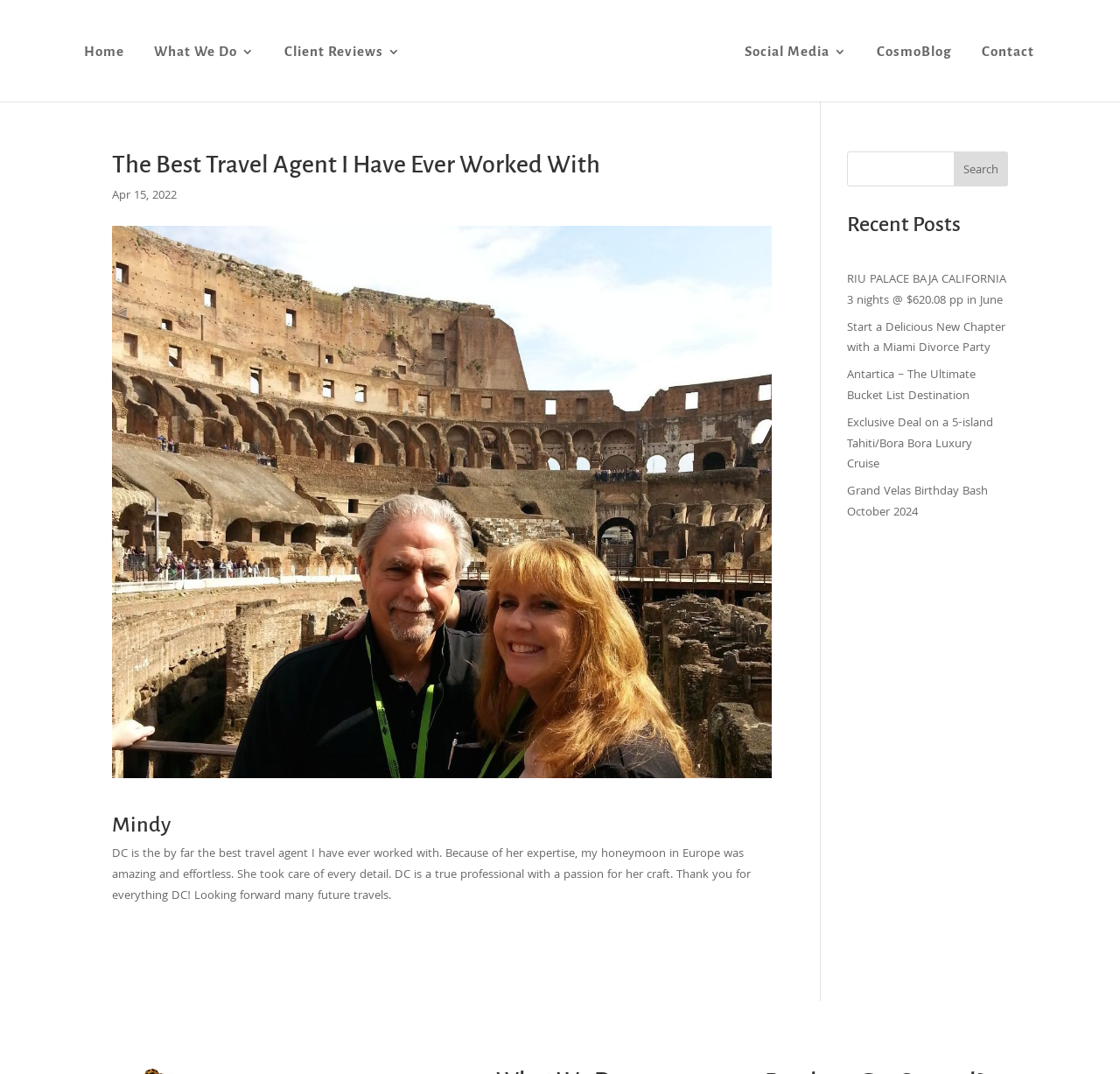Provide an in-depth caption for the elements present on the webpage.

This webpage is about Cosmopolitan Travels, a travel agency. At the top, there is a navigation menu with links to "Home", "What We Do", "Client Reviews 3", "Cosmopolitan Travels", "Social Media 3", "CosmoBlog", and "Contact". The "Cosmopolitan Travels" link is accompanied by an image with the same name.

Below the navigation menu, there is a main article section that takes up most of the page. It starts with a heading that reads "The Best Travel Agent I Have Ever Worked With", followed by a date "Apr 15, 2022". Then, there is a testimonial from a client named Mindy, praising the travel agent DC for her expertise and professionalism in planning their honeymoon in Europe.

To the right of the article section, there is a search box with a "Search" button. Above the search box, there is a heading that reads "Recent Posts". Below the heading, there are five links to recent blog posts, including "RIU PALACE BAJA CALIFORNIA 3 nights @ $620.08 pp in June", "Start a Delicious New Chapter with a Miami Divorce Party", "Antartica – The Ultimate Bucket List Destination", "Exclusive Deal on a 5-island Tahiti/Bora Bora Luxury Cruise", and "Grand Velas Birthday Bash October 2024".